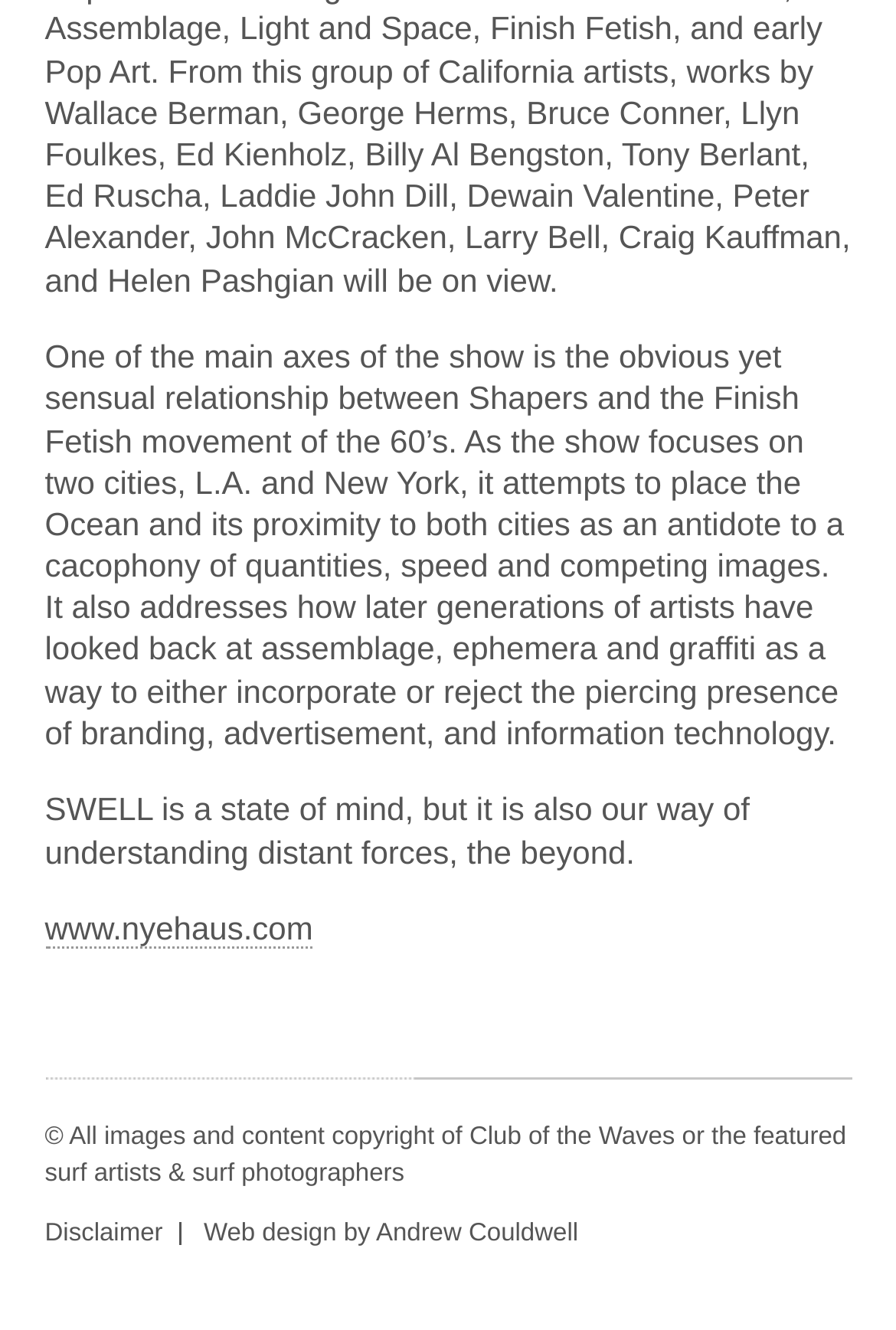Who designed the website?
Look at the screenshot and give a one-word or phrase answer.

Andrew Couldwell